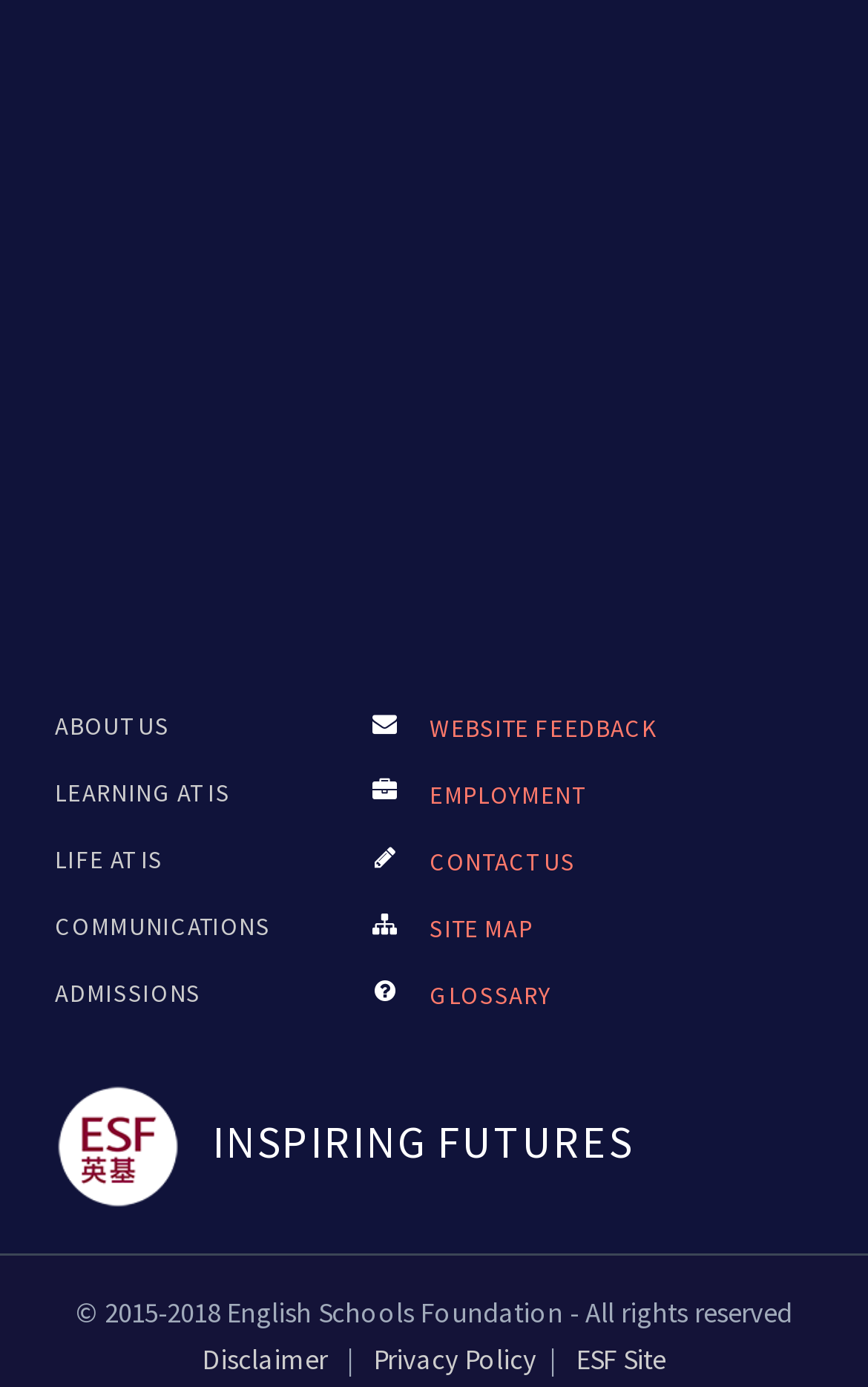Give the bounding box coordinates for this UI element: "Communications". The coordinates should be four float numbers between 0 and 1, arranged as [left, top, right, bottom].

[0.063, 0.656, 0.312, 0.678]